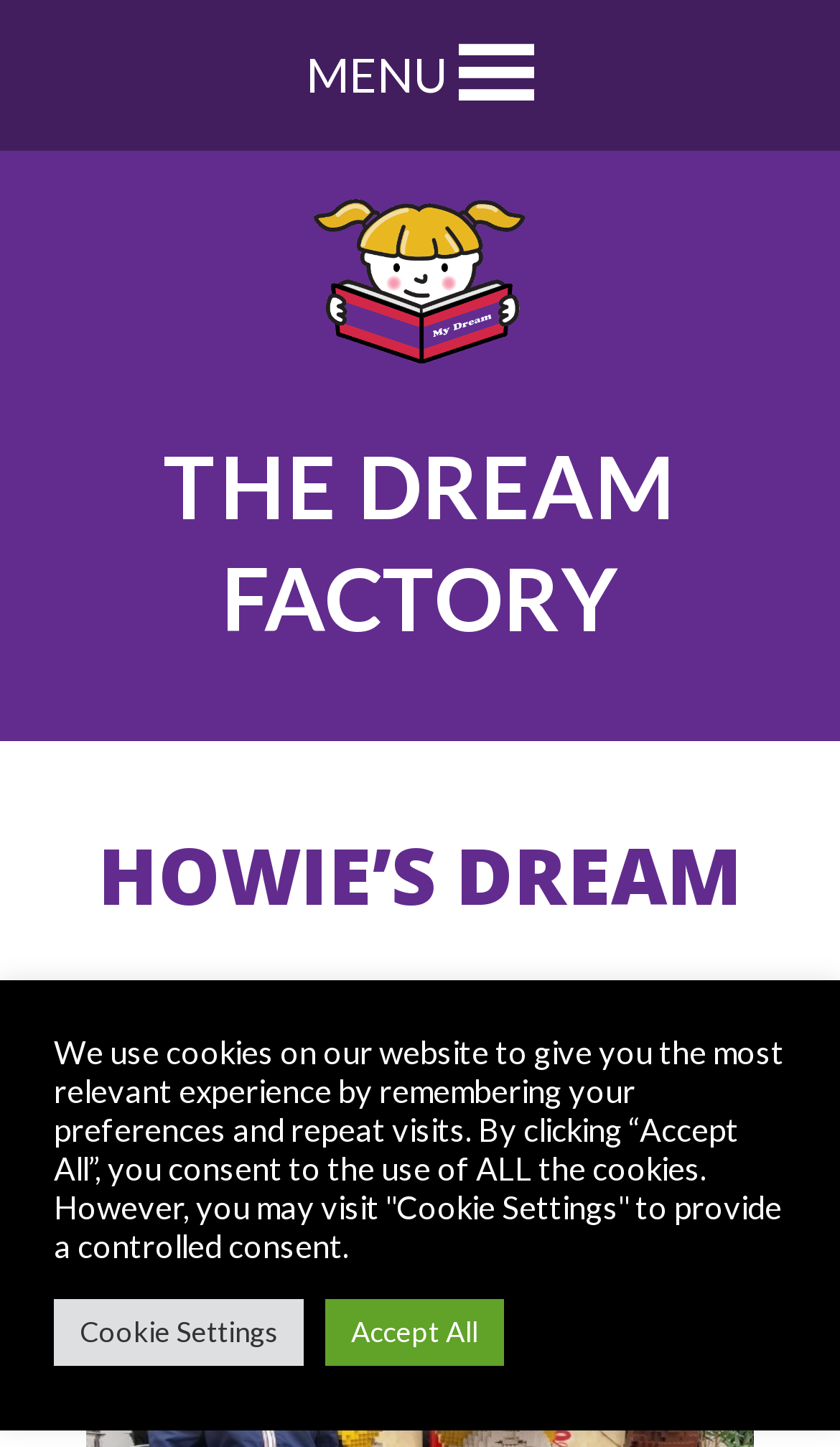Convey a detailed summary of the webpage, mentioning all key elements.

The webpage is about a heartwarming story, "Howie's Dream", which is presented by "The Dream Factory". At the top left corner, there is a menu button with a hamburger icon, which is not expanded. Next to it, there is a link to "The Dream Factory" with an accompanying image of the same name. 

Below these elements, a larger heading "HOWIE'S DREAM" is centered, taking up most of the width of the page. 

On the top right side, there is another link to "THE DREAM FACTORY" in a larger font size. 

At the bottom of the page, there is a notification about the use of cookies on the website. This notification includes two buttons, "Cookie Settings" on the left and "Accept All" on the right, allowing users to manage their cookie preferences.